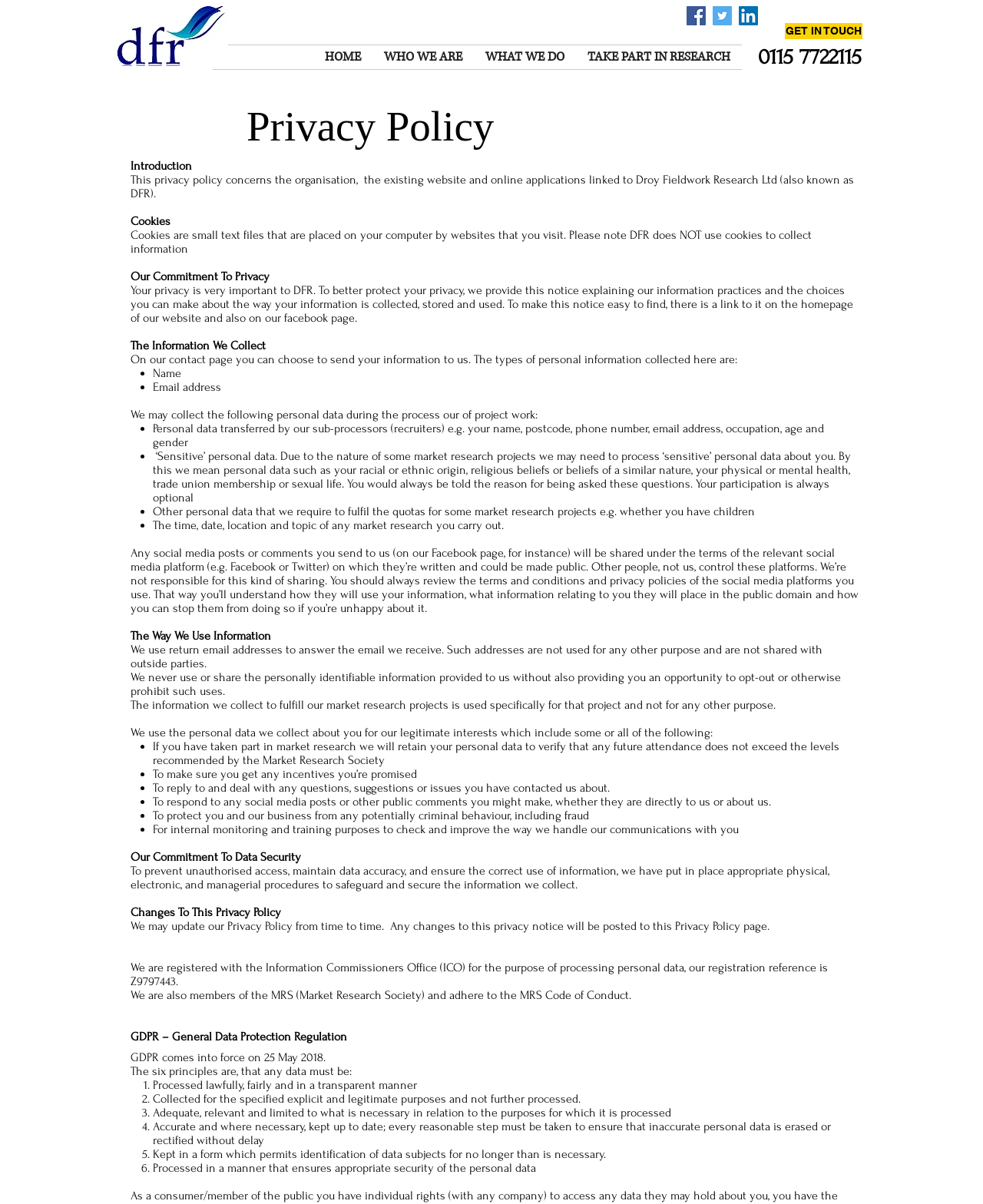Give a short answer using one word or phrase for the question:
What type of personal data may be collected during market research projects?

Sensitive personal data